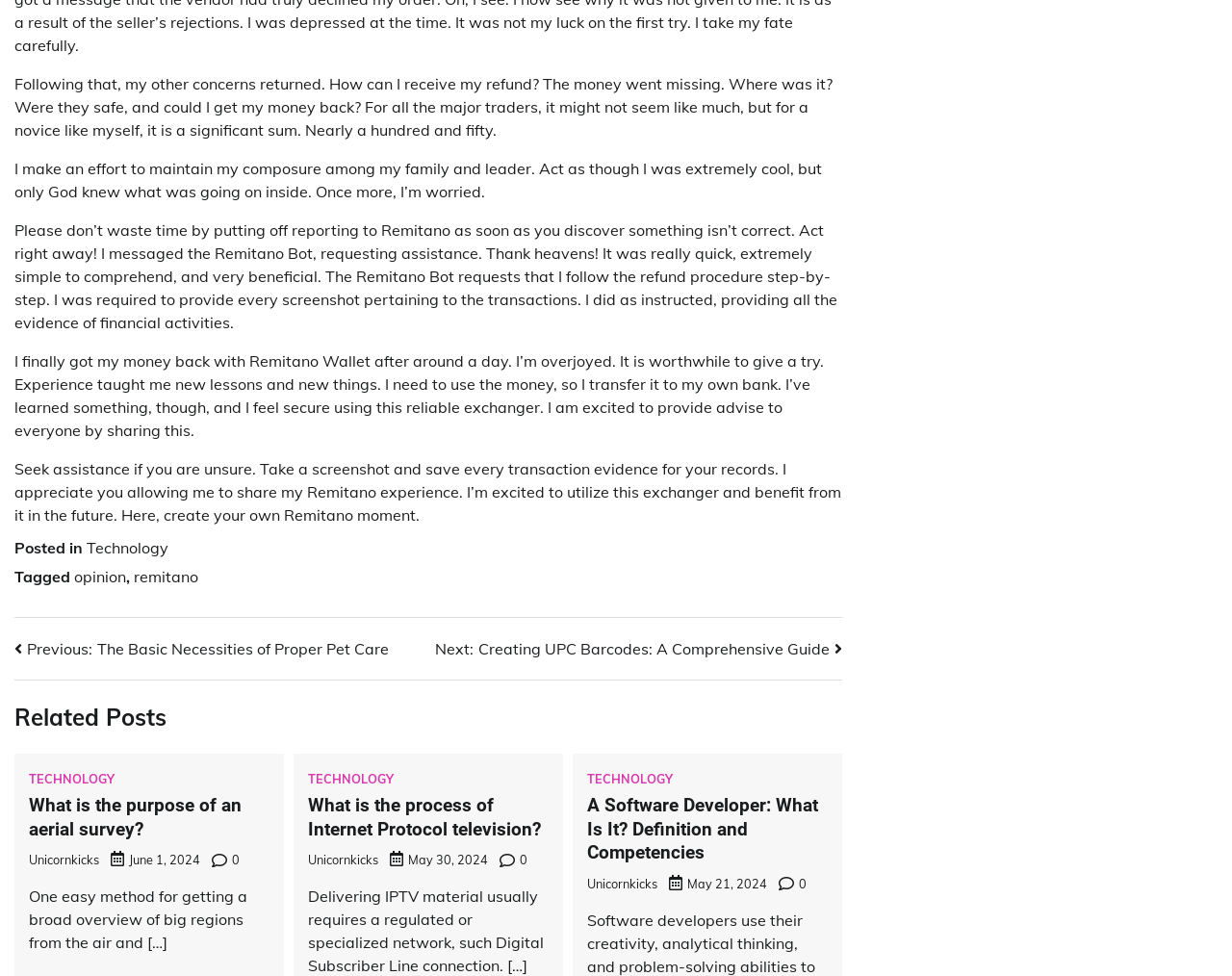From the element description remitano, predict the bounding box coordinates of the UI element. The coordinates must be specified in the format (top-left x, top-left y, bottom-right x, bottom-right y) and should be within the 0 to 1 range.

[0.109, 0.581, 0.161, 0.6]